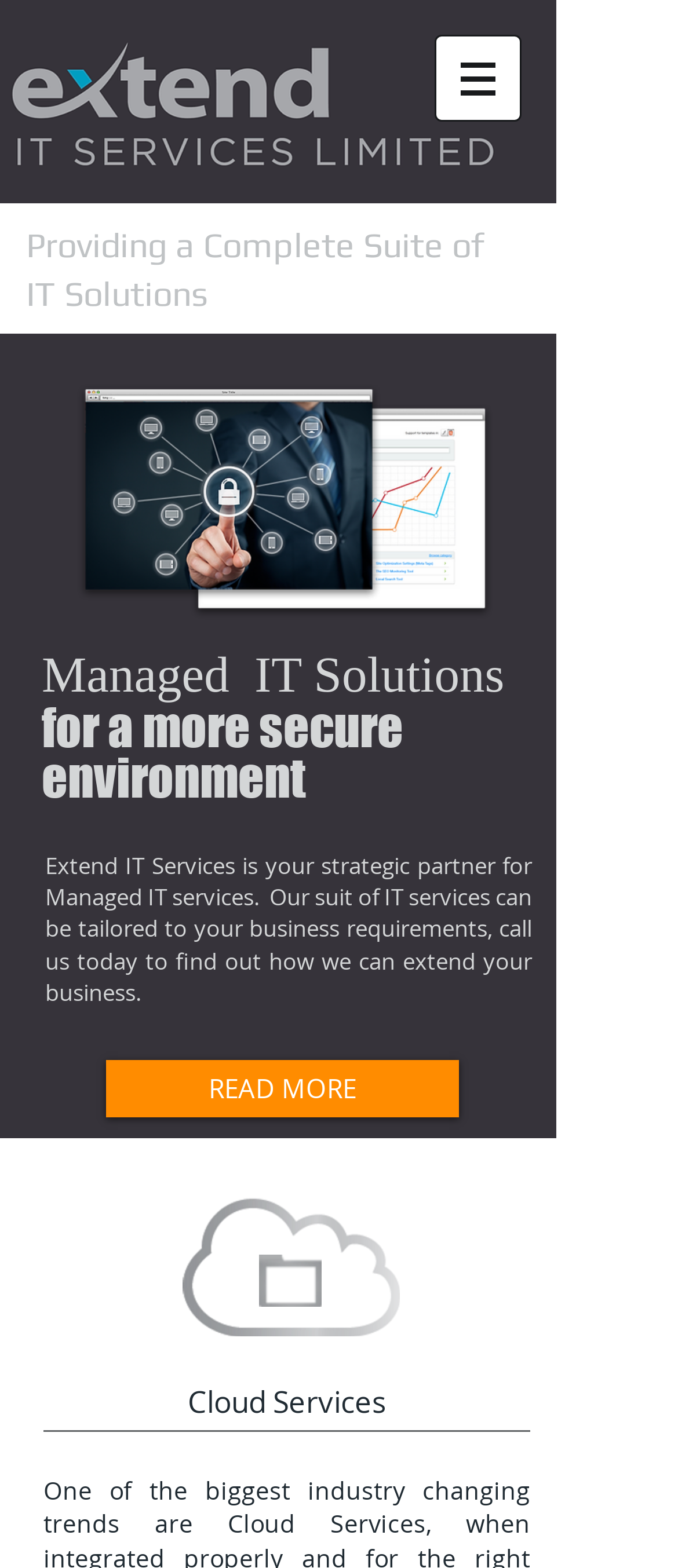Identify the bounding box for the element characterized by the following description: "READ MORE".

[0.156, 0.676, 0.677, 0.713]